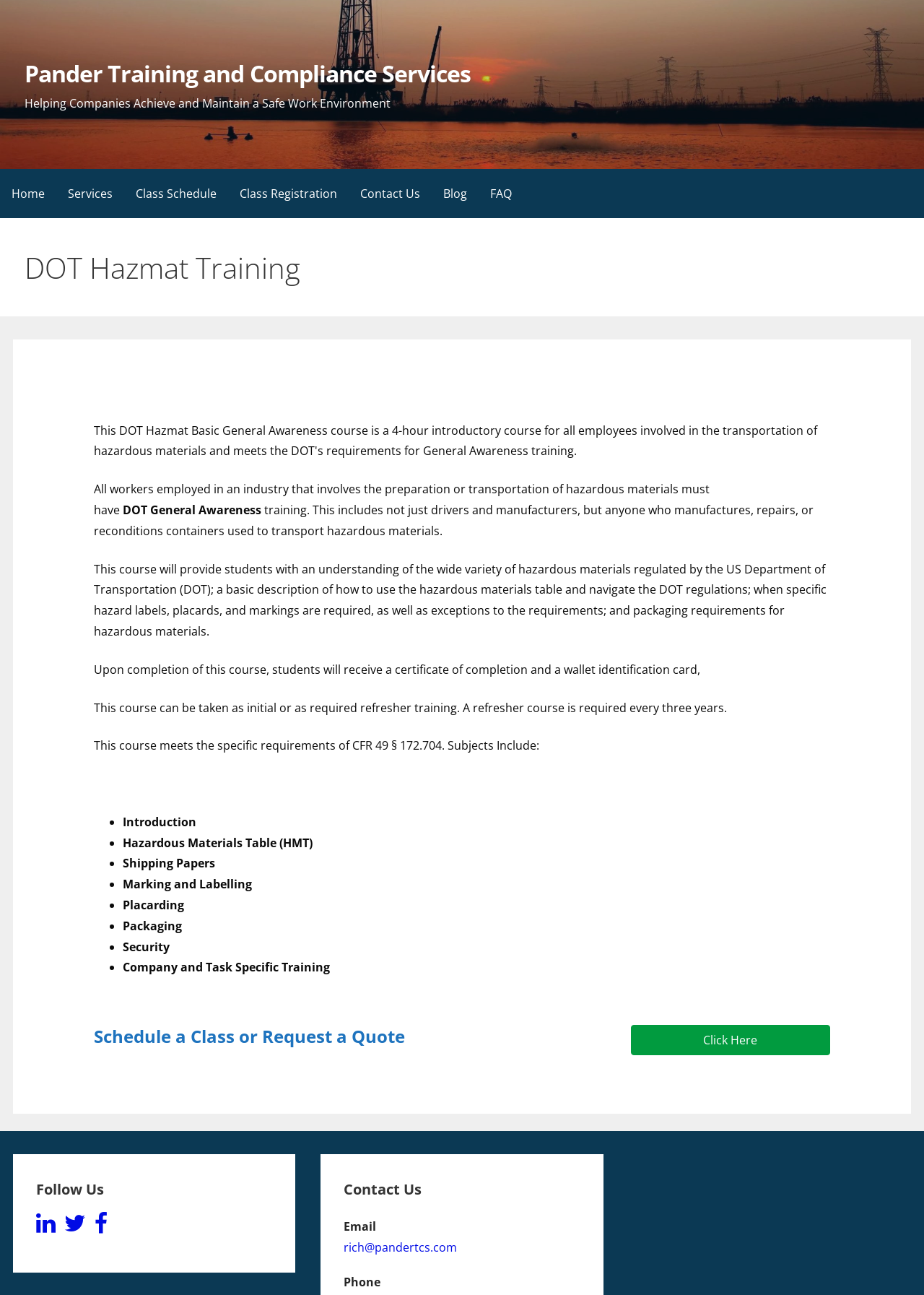Provide the bounding box coordinates of the area you need to click to execute the following instruction: "Read the story about Lisa Mason".

None